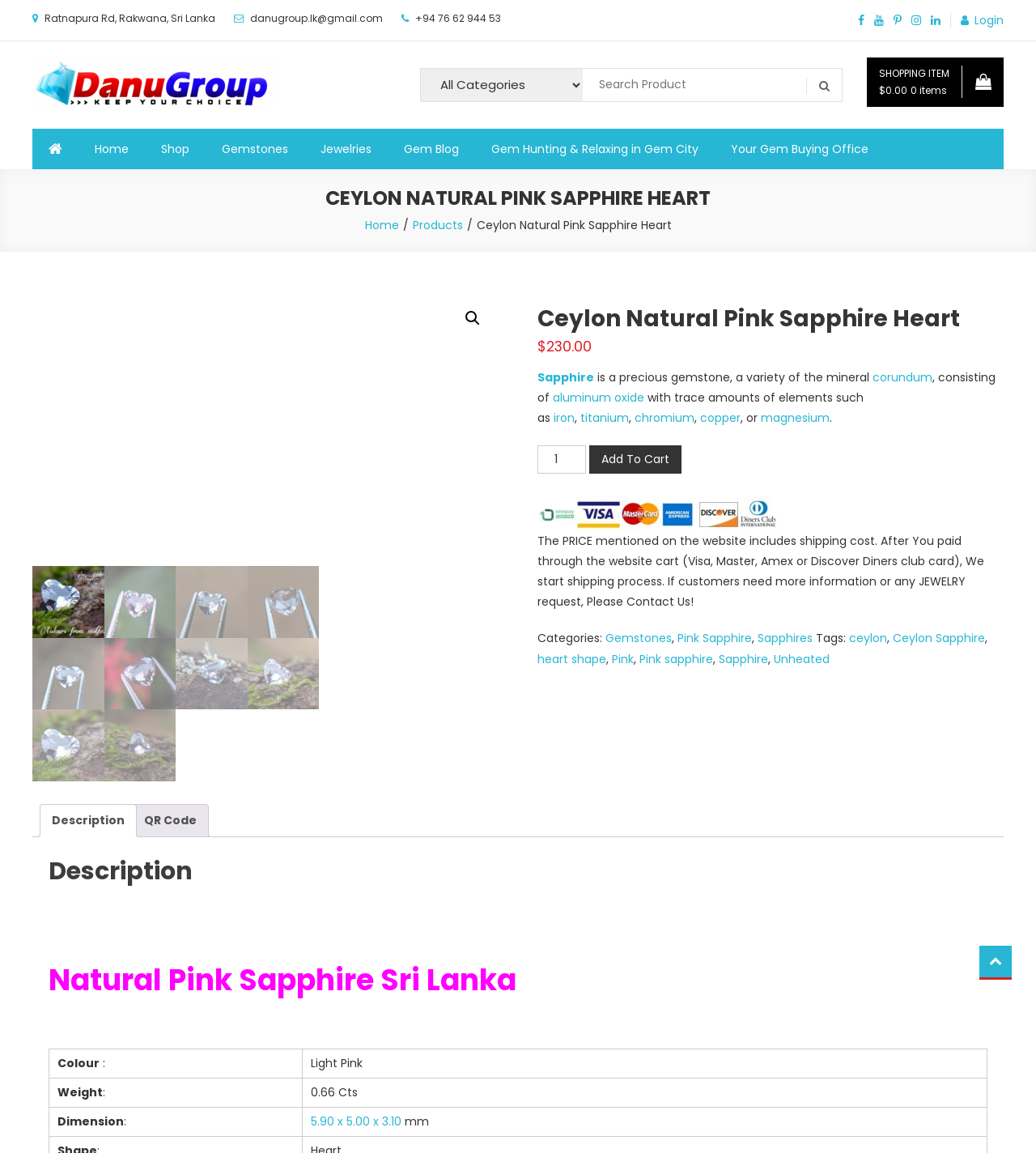What is the price of the Ceylon Natural Pink Sapphire Heart?
Your answer should be a single word or phrase derived from the screenshot.

$230.00